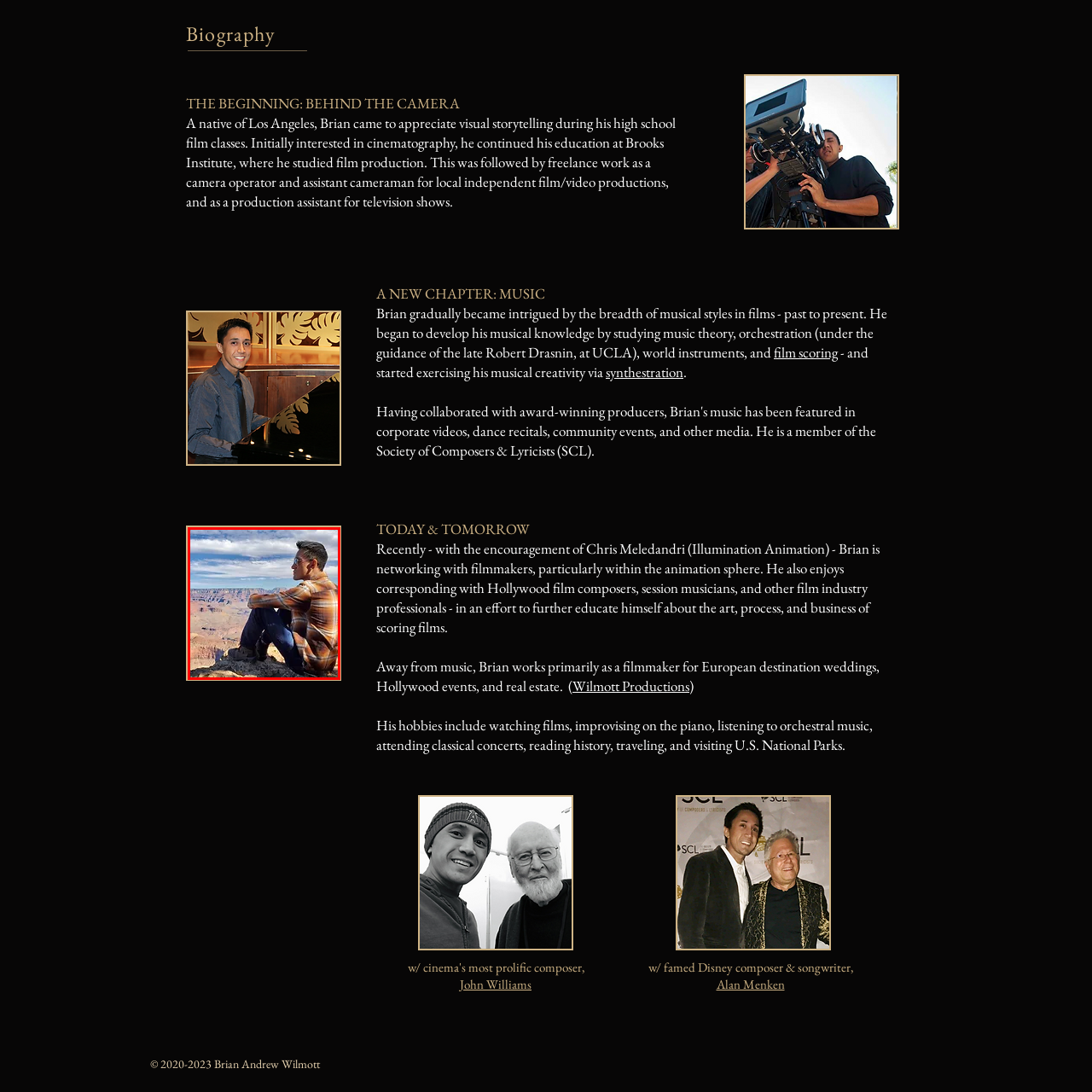Study the image inside the red outline, What is the man's posture suggesting? 
Respond with a brief word or phrase.

Connection with the environment